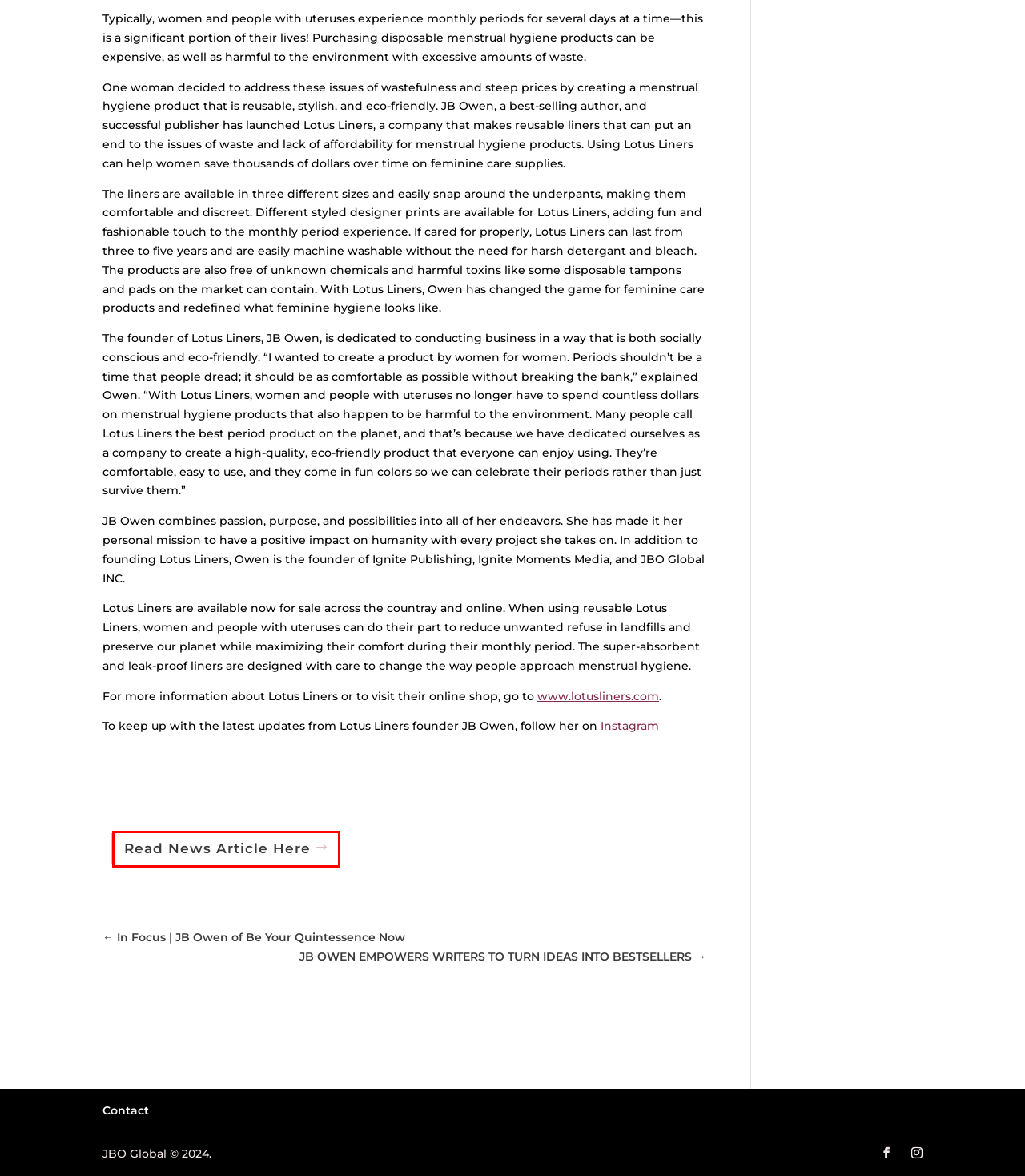You have a screenshot of a webpage with a red bounding box around an element. Identify the webpage description that best fits the new page that appears after clicking the selected element in the red bounding box. Here are the candidates:
A. JB OWEN EMPOWERS WRITERS TO TURN IDEAS INTO BESTSELLERS - JB Owen
B. JB Owen, Author at JB Owen
C. Media - JB Owen
D. Contact - JB Owen
E. Home - JB Owen
F. About - JB Owen
G. In Focus | JB Owen of Be Your Quintessence Now - JB Owen
H. JB Owen Changes the Game for Feminine Care Products with Lotus Liners

H